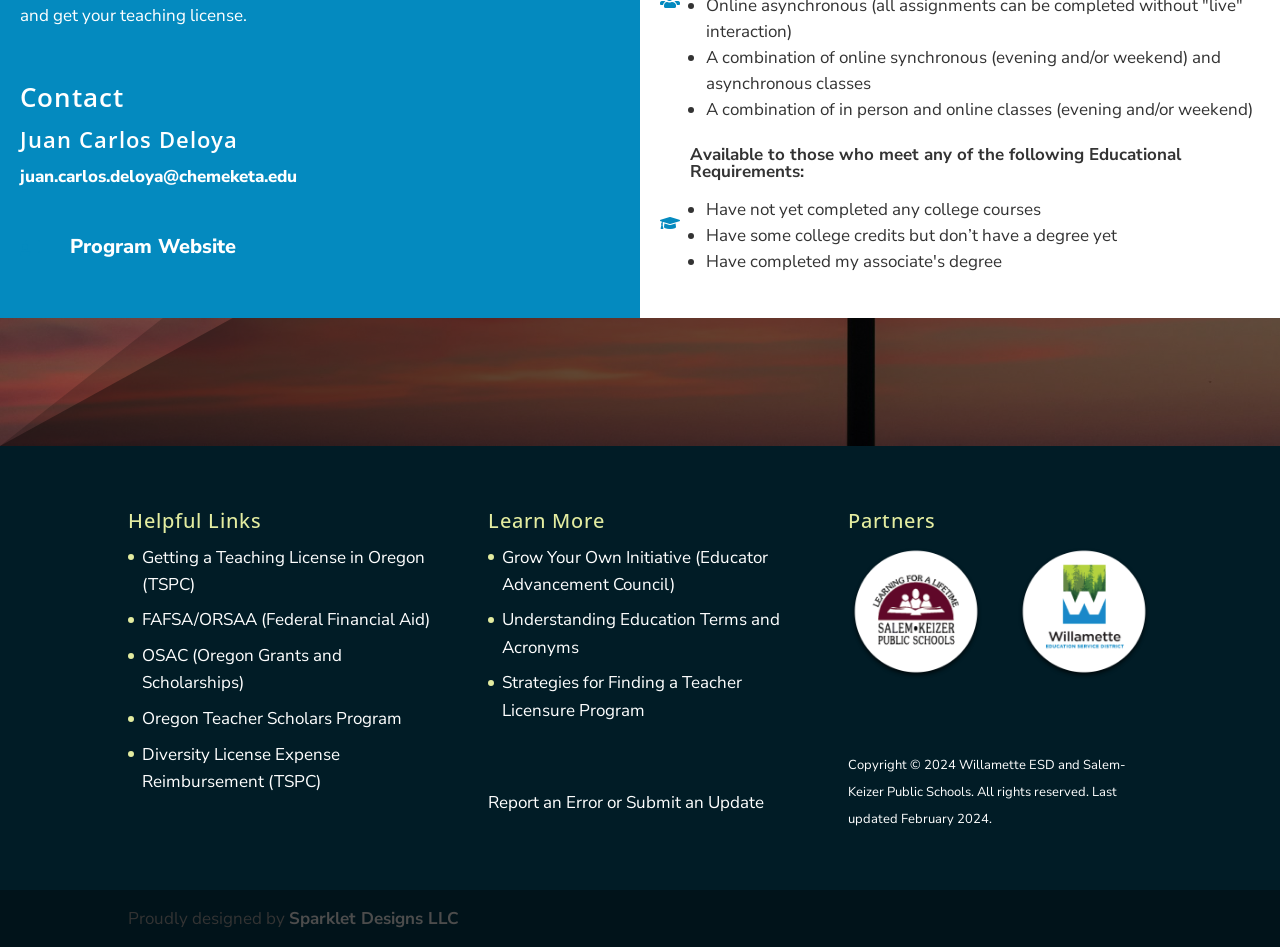Using the element description OSAC (Oregon Grants and Scholarships), predict the bounding box coordinates for the UI element. Provide the coordinates in (top-left x, top-left y, bottom-right x, bottom-right y) format with values ranging from 0 to 1.

[0.111, 0.68, 0.267, 0.733]